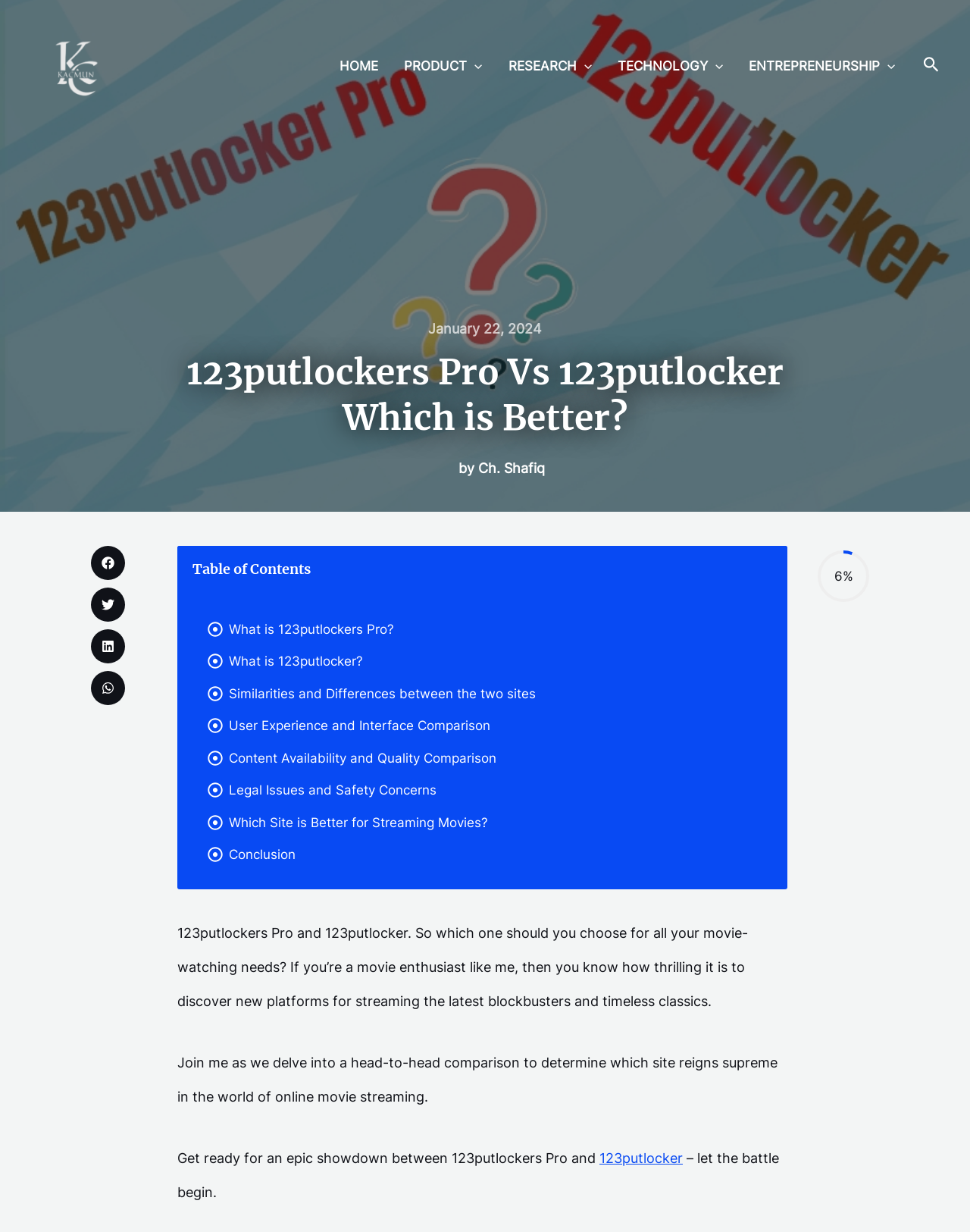Determine the bounding box coordinates of the clickable area required to perform the following instruction: "Click on the What is 123putlockers Pro? link". The coordinates should be represented as four float numbers between 0 and 1: [left, top, right, bottom].

[0.236, 0.5, 0.406, 0.521]